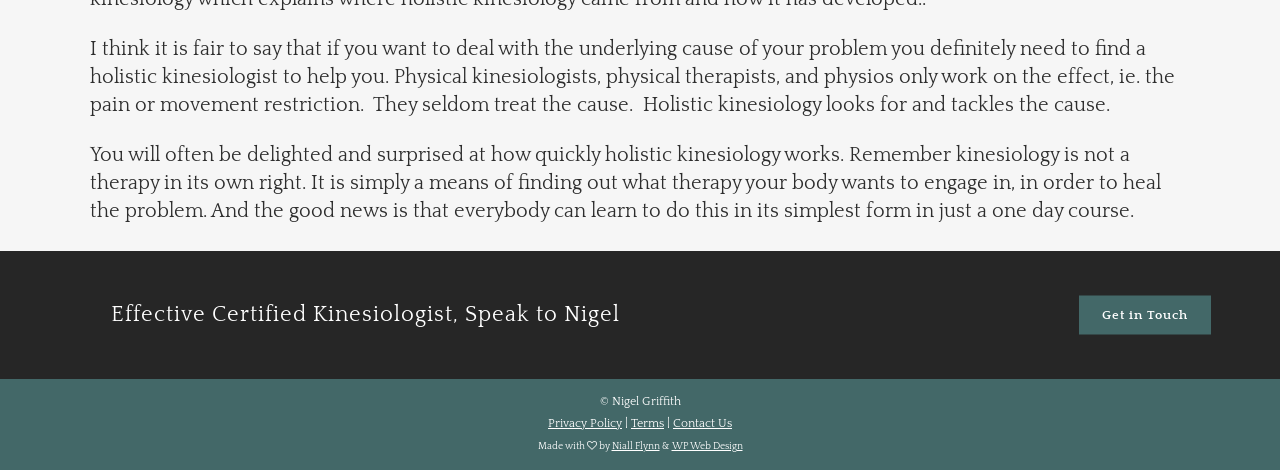Determine the bounding box for the described UI element: "Terms".

[0.493, 0.887, 0.519, 0.914]